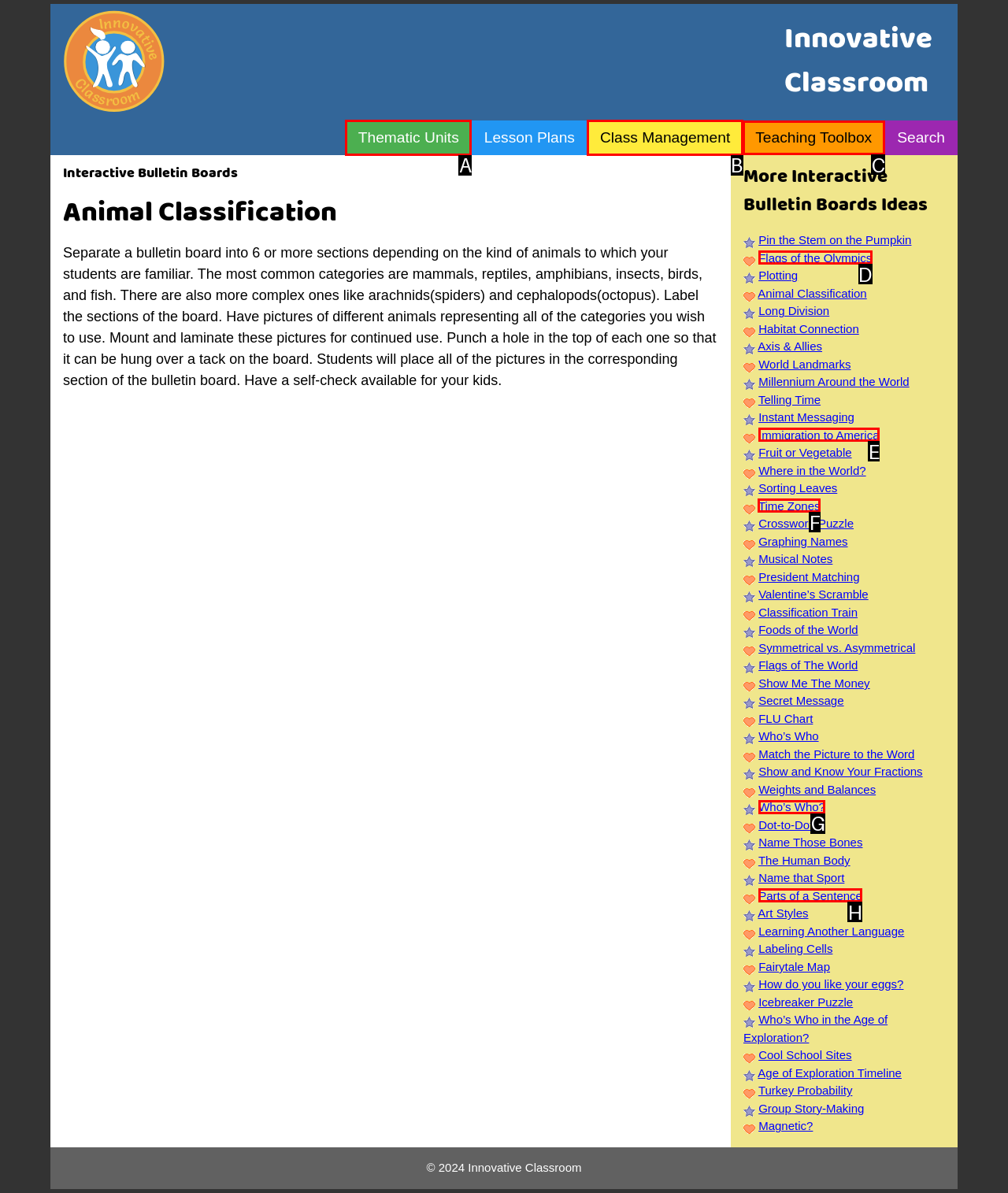Identify the correct choice to execute this task: Explore the 'Teaching Toolbox' section
Respond with the letter corresponding to the right option from the available choices.

C